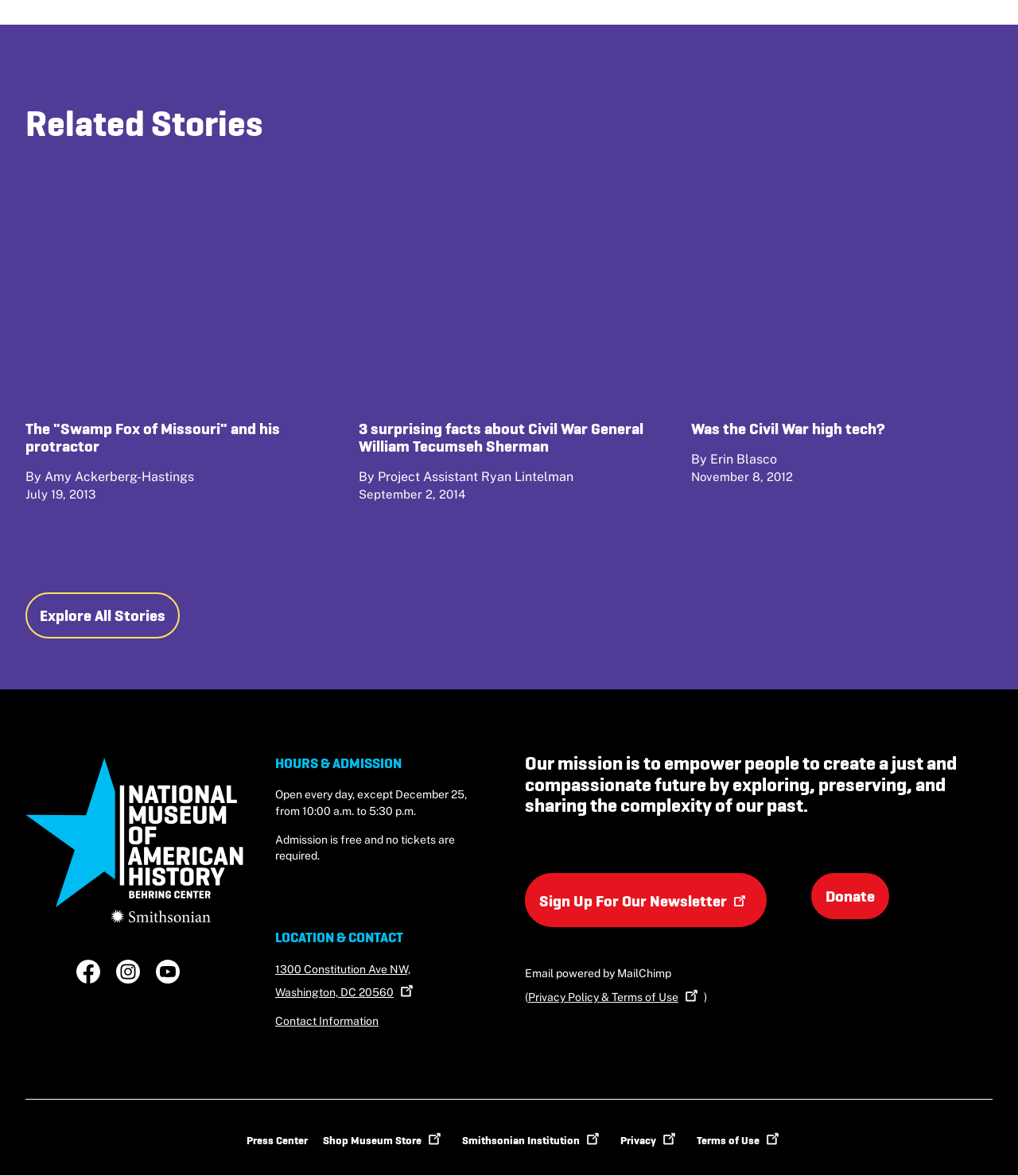What is the author of the second story?
Using the screenshot, give a one-word or short phrase answer.

Project Assistant Ryan Lintelman